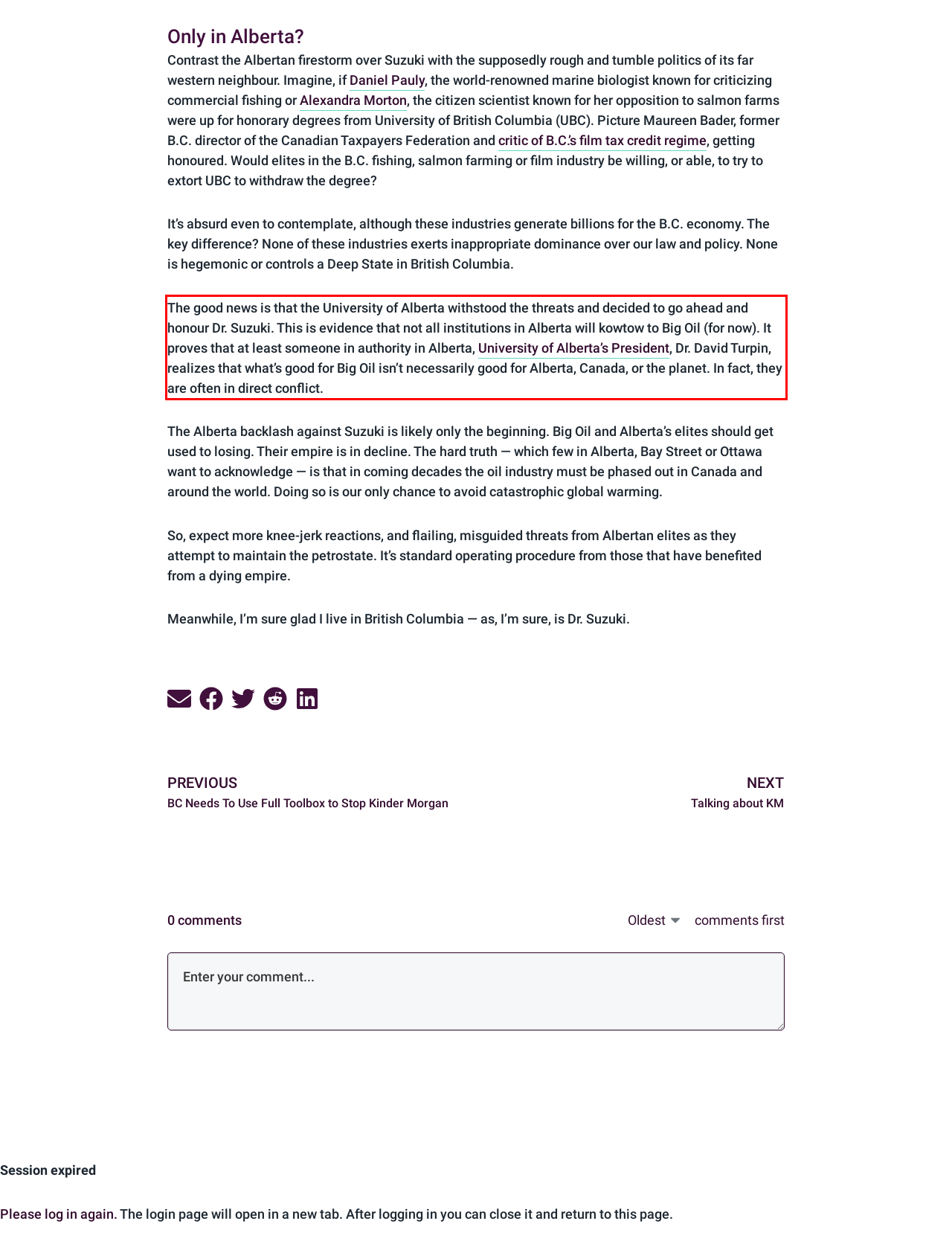Analyze the webpage screenshot and use OCR to recognize the text content in the red bounding box.

The good news is that the University of Alberta withstood the threats and decided to go ahead and honour Dr. Suzuki. This is evidence that not all institutions in Alberta will kowtow to Big Oil (for now). It proves that at least someone in authority in Alberta, University of Alberta’s President, Dr. David Turpin, realizes that what’s good for Big Oil isn’t necessarily good for Alberta, Canada, or the planet. In fact, they are often in direct conflict.